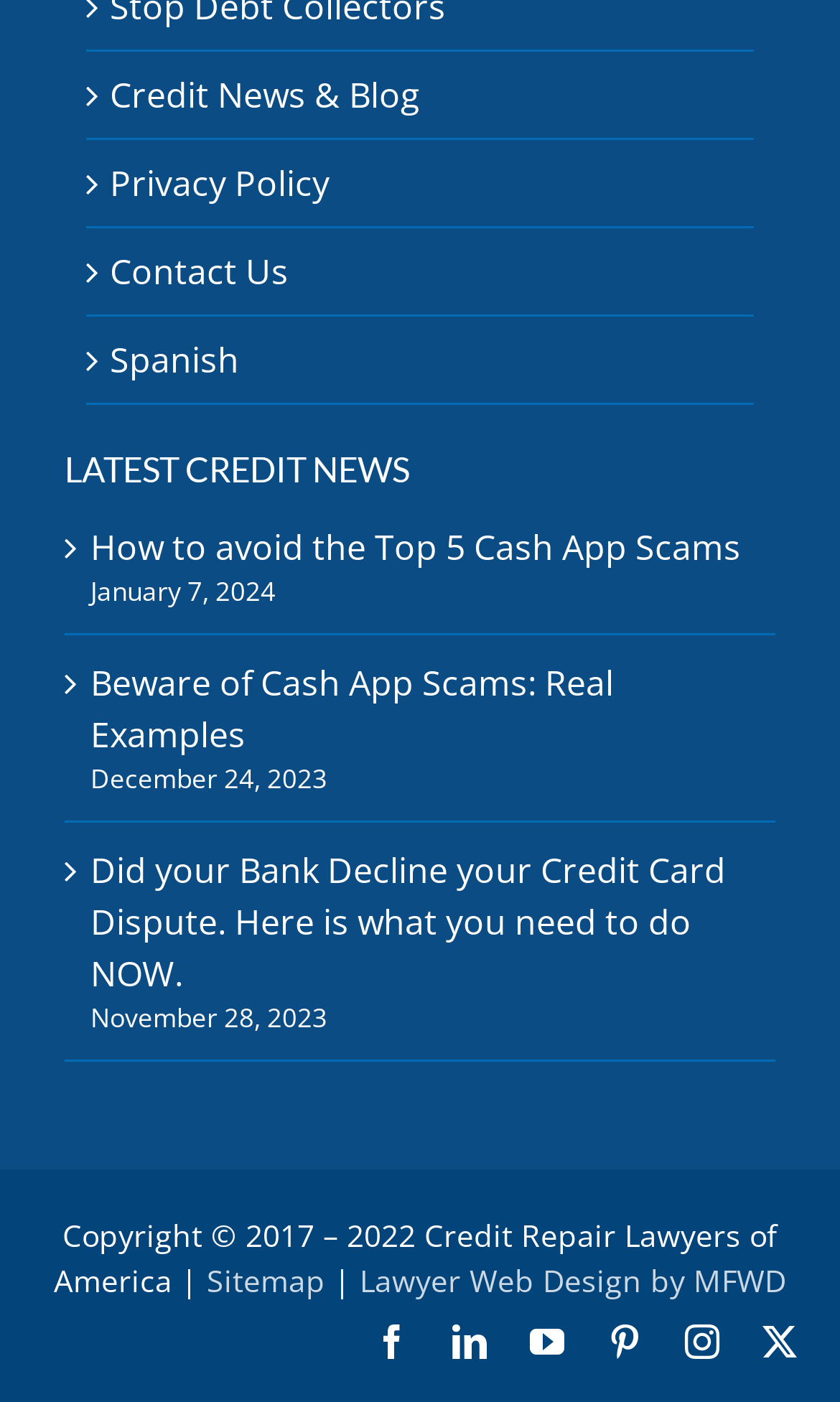Highlight the bounding box coordinates of the region I should click on to meet the following instruction: "View the Credit Repair Lawyers of America sitemap".

[0.246, 0.899, 0.387, 0.928]